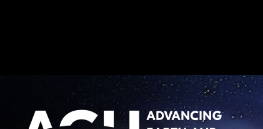Describe the image thoroughly, including all noticeable details.

The image features the logo of the American Geophysical Union (AGU), prominently displaying the acronym "AGU" in large, bold letters. Beneath the acronym, the phrase "ADVANCING EARTH AND SPACE SCIENCES" is presented, highlighting the organization's mission. The logo is set against a dark backdrop that suggests a cosmic or astronomical theme, possibly representing the areas of research the AGU is involved in. The overall design conveys a sense of professionalism and scientific inquiry, emphasizing AGU's role in promoting and supporting the advancement of geophysical sciences.